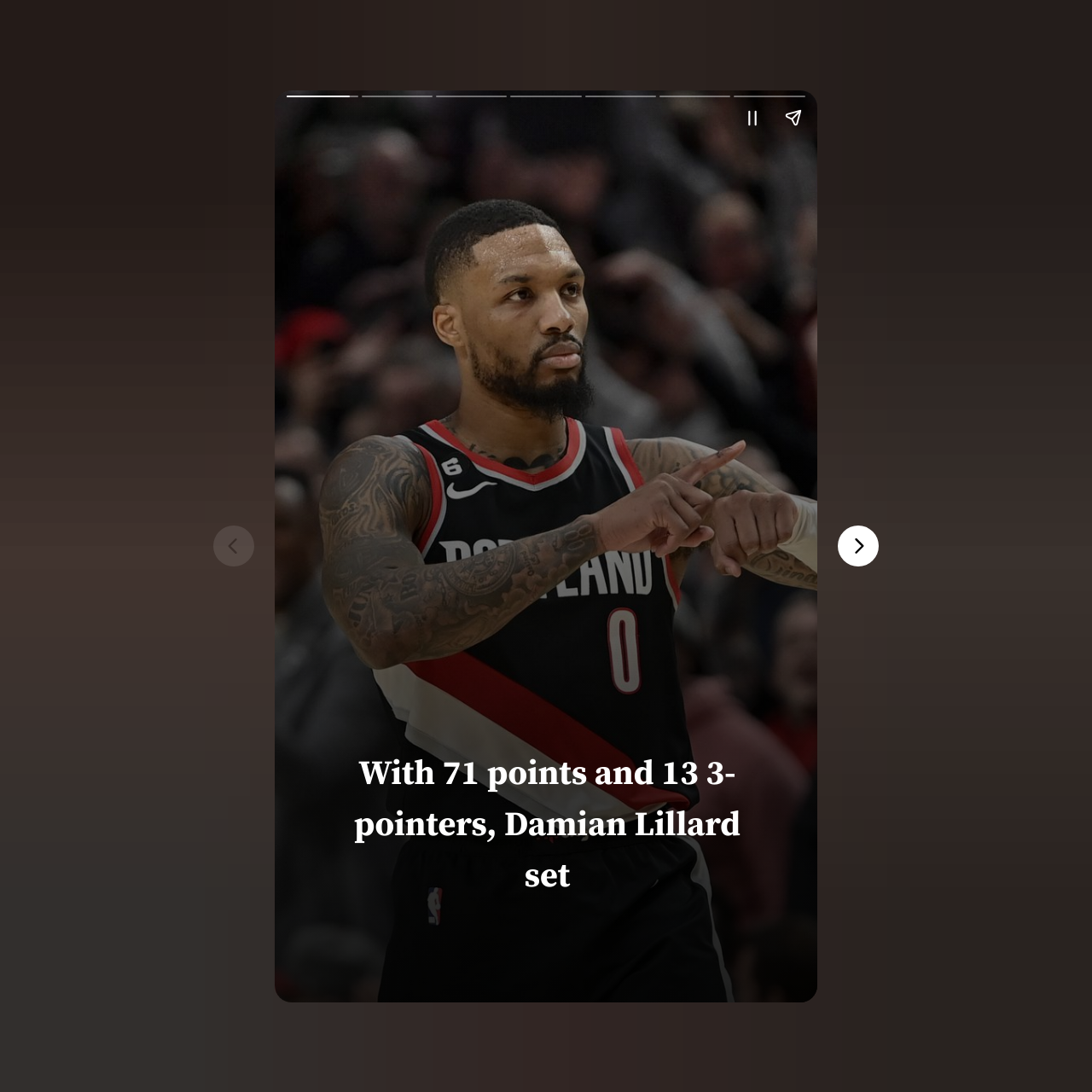Generate a comprehensive description of the contents of the webpage.

The webpage is about Damian Lillard's impressive basketball performance, where he scored 71 points, a lifetime high. At the top, there is a heading that summarizes the achievement, stating that he set a record with 71 points and 13 3-pointers. 

Below the heading, there is a large canvas that takes up the majority of the page. On the top-left side of the canvas, there is a complementary section that contains two buttons, "Pause story" and "Share story", positioned side by side. 

On the left side of the page, near the middle, there is a "Previous page" button, which is currently disabled. On the right side of the page, near the middle, there is a "Next page" button, which is enabled.